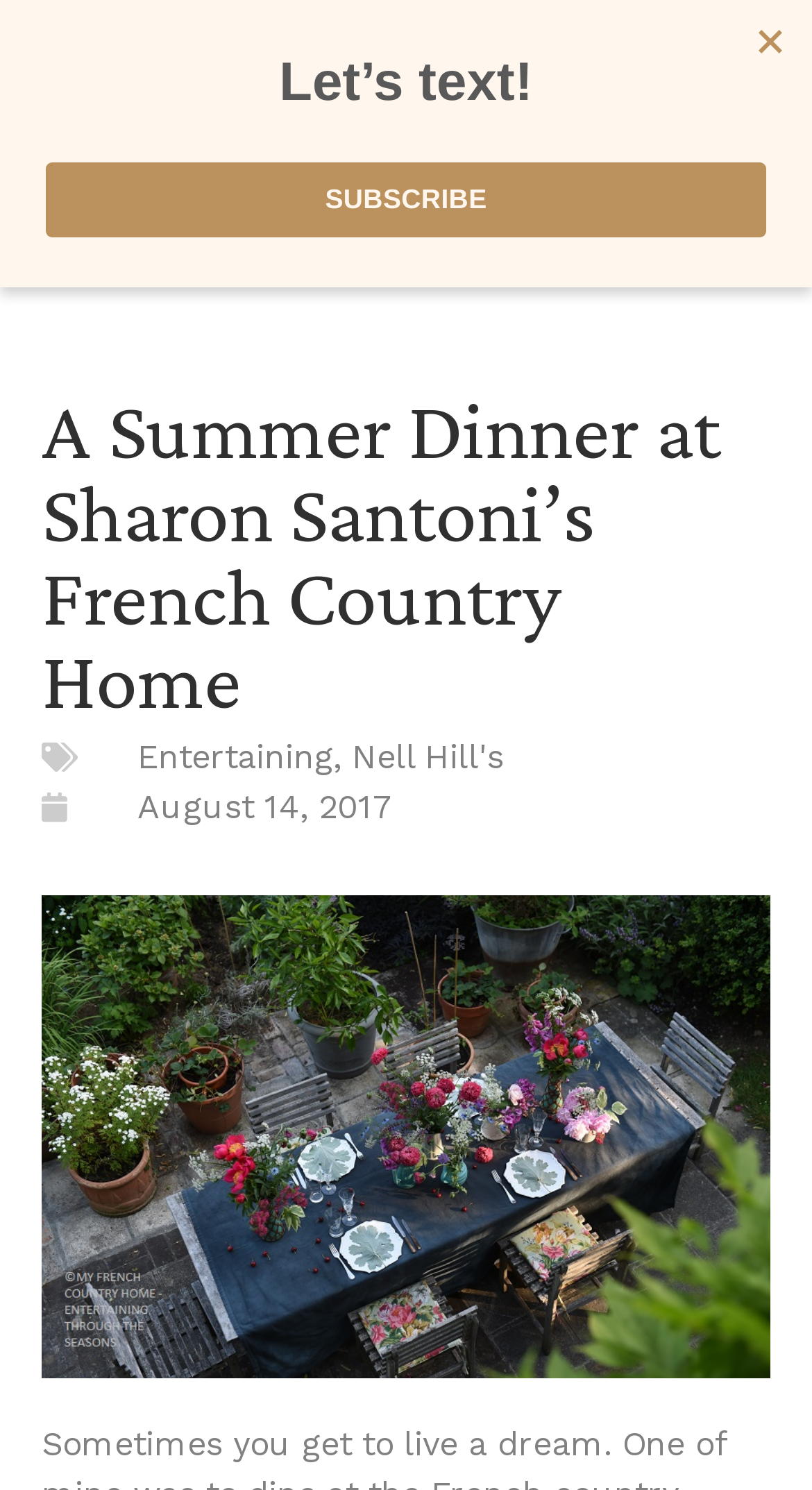What is the name of the website?
Using the details shown in the screenshot, provide a comprehensive answer to the question.

I determined the answer by looking at the link element with the text 'Nell Hill's' and an image with the same name, which suggests that it is the name of the website.